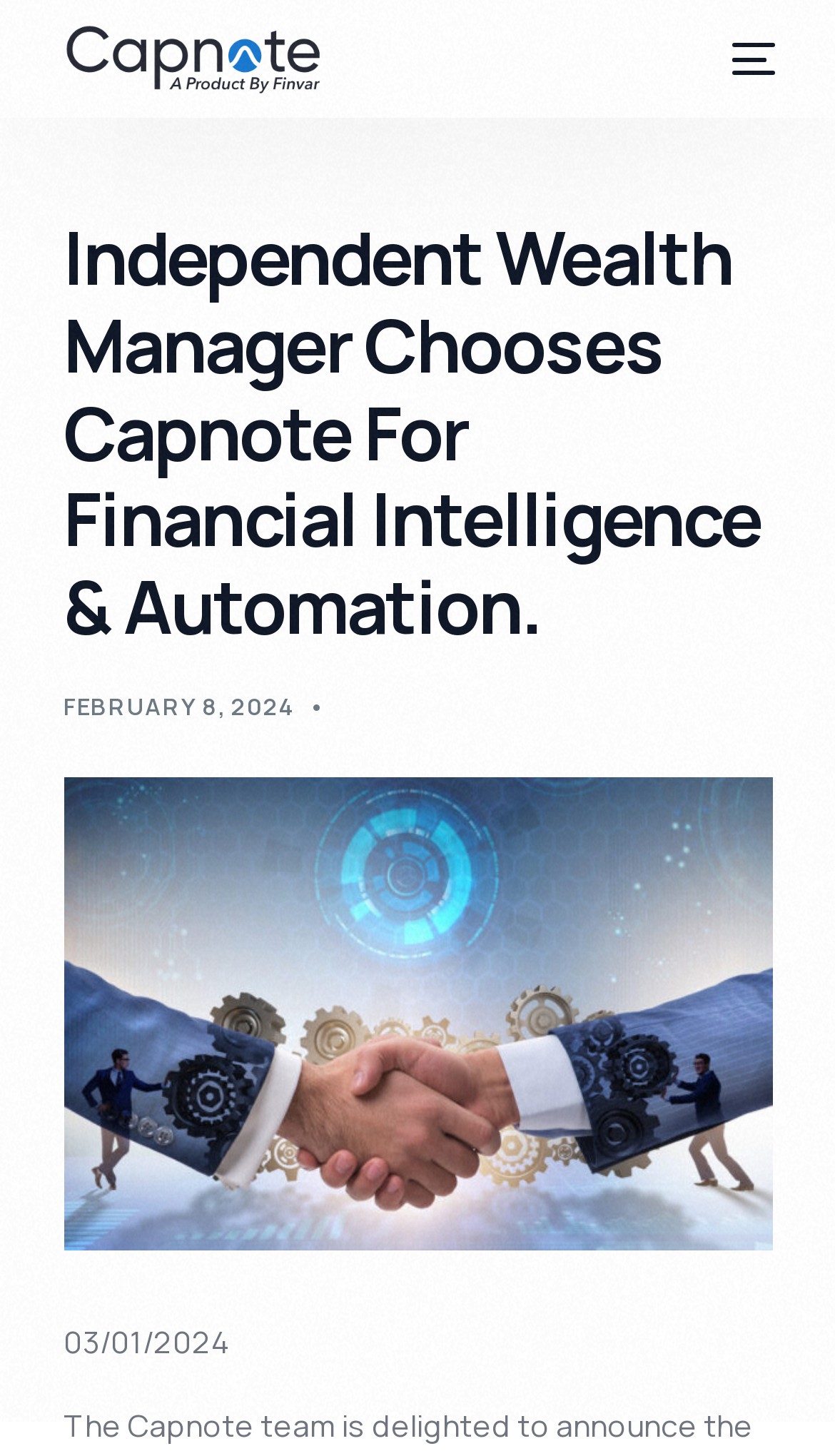What is the date of the latest news?
Please respond to the question thoroughly and include all relevant details.

I found the date '03/01/2024' at the bottom of the main content area, which suggests it is the date of the latest news or article.